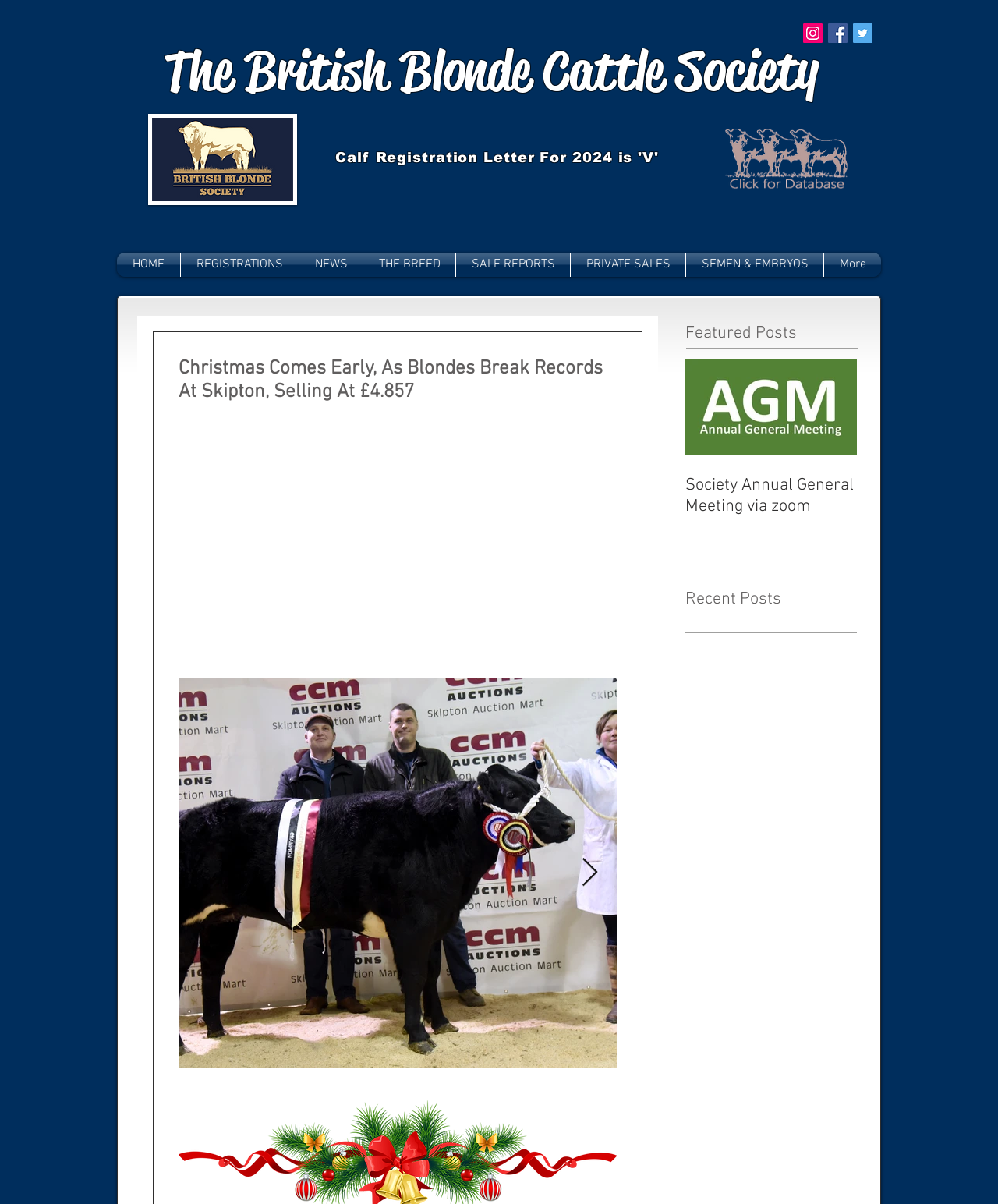Provide a thorough summary of the webpage.

The webpage is about the British Blonde Cattle Society. At the top, there is a social bar with links to Facebook and Twitter, accompanied by their respective social icons. Below the social bar, the society's logo is displayed, followed by a heading that reads "The British Blonde Cattle Society".

On the left side, there is a navigation menu with links to different sections of the website, including "HOME", "REGISTRATIONS", "NEWS", "THE BREED", "SALE REPORTS", "PRIVATE SALES", and "SEMEN & EMBRYOS". There is also a "More" link that expands to reveal additional options.

The main content of the webpage is an article titled "Christmas Comes Early, As Blondes Break Records At Skipton, Selling At £4.857". The article is divided into several paragraphs, describing a record-breaking sale of a Blonde heifer at Skipton Christmas show and sale. The article includes an image, which is likely a photo of the heifer.

Below the article, there is a section titled "Featured Posts" with a list of posts, including an image and a brief description of the Society's Annual General Meeting via Zoom. There is also a section titled "Recent Posts" with a list of recent articles.

Throughout the webpage, there are several images, including the society's logo, social icons, and images related to the articles. The layout is organized, with clear headings and concise text, making it easy to navigate and read.